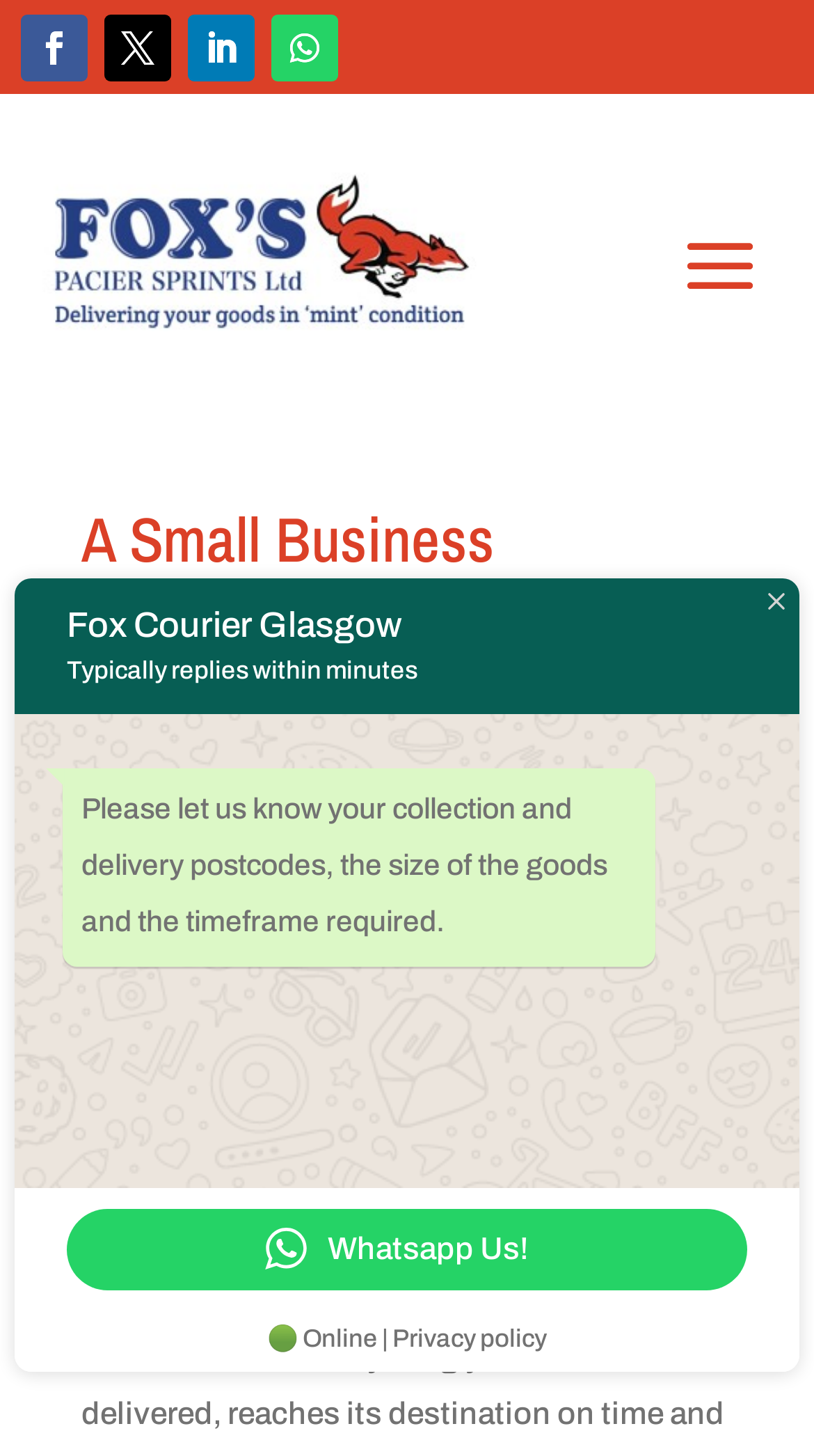Please identify the bounding box coordinates of the element I need to click to follow this instruction: "Read the small business beginners guide to courier services".

[0.1, 0.348, 0.9, 0.492]